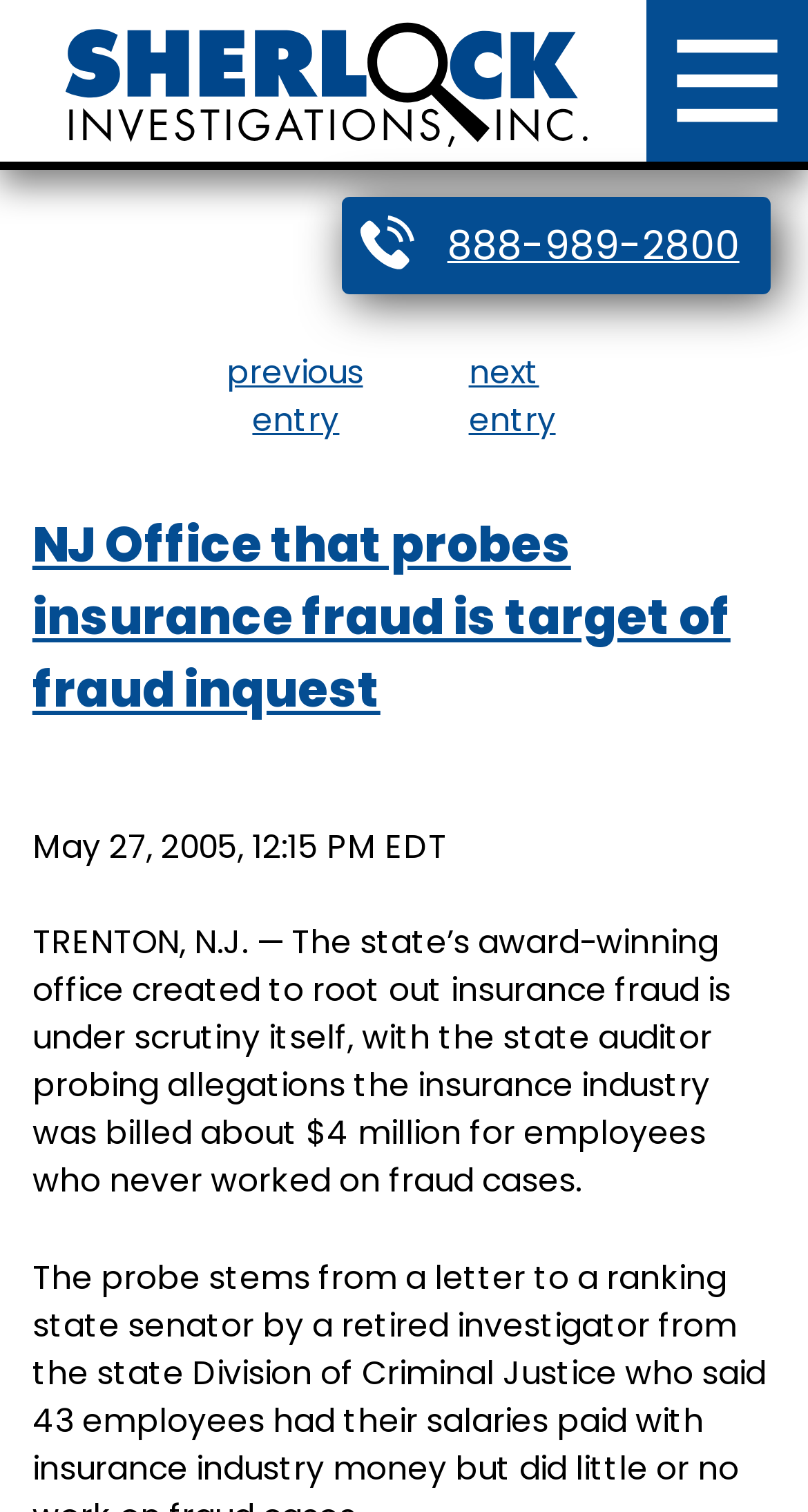Create a detailed summary of all the visual and textual information on the webpage.

The webpage appears to be a news article or blog post. At the top, there is a logo or icon accompanied by a link, taking up about 70% of the width of the page. Below this, there is a phone number "888-989-2800" displayed prominently.

On the left side of the page, there is a navigation menu labeled "Posts" that takes up about 90% of the page's width. Within this menu, there are two links: "previous entry" and "next entry", positioned side by side.

The main content of the page is a news article with a heading "NJ Office that probes insurance fraud is target of fraud inquest" that spans about 90% of the page's width. Below the heading, there is a link with the same text as the heading. The article's publication date and time "May 27, 2005, 12:15 PM EDT" are displayed above the article's text. The article itself discusses the state's office that probes insurance fraud being under scrutiny, with the state auditor investigating allegations of fraud.

Overall, the webpage has a simple layout with a clear hierarchy of elements, making it easy to navigate and read.